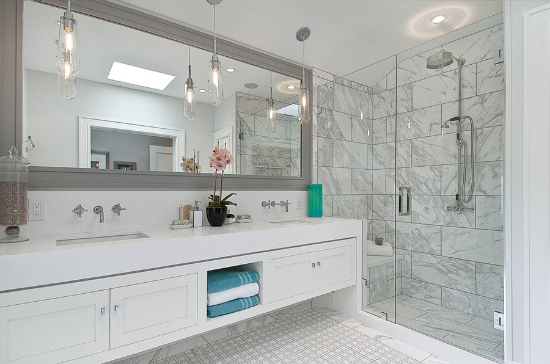What is stored under the counter?
Please use the image to provide a one-word or short phrase answer.

Plush towels